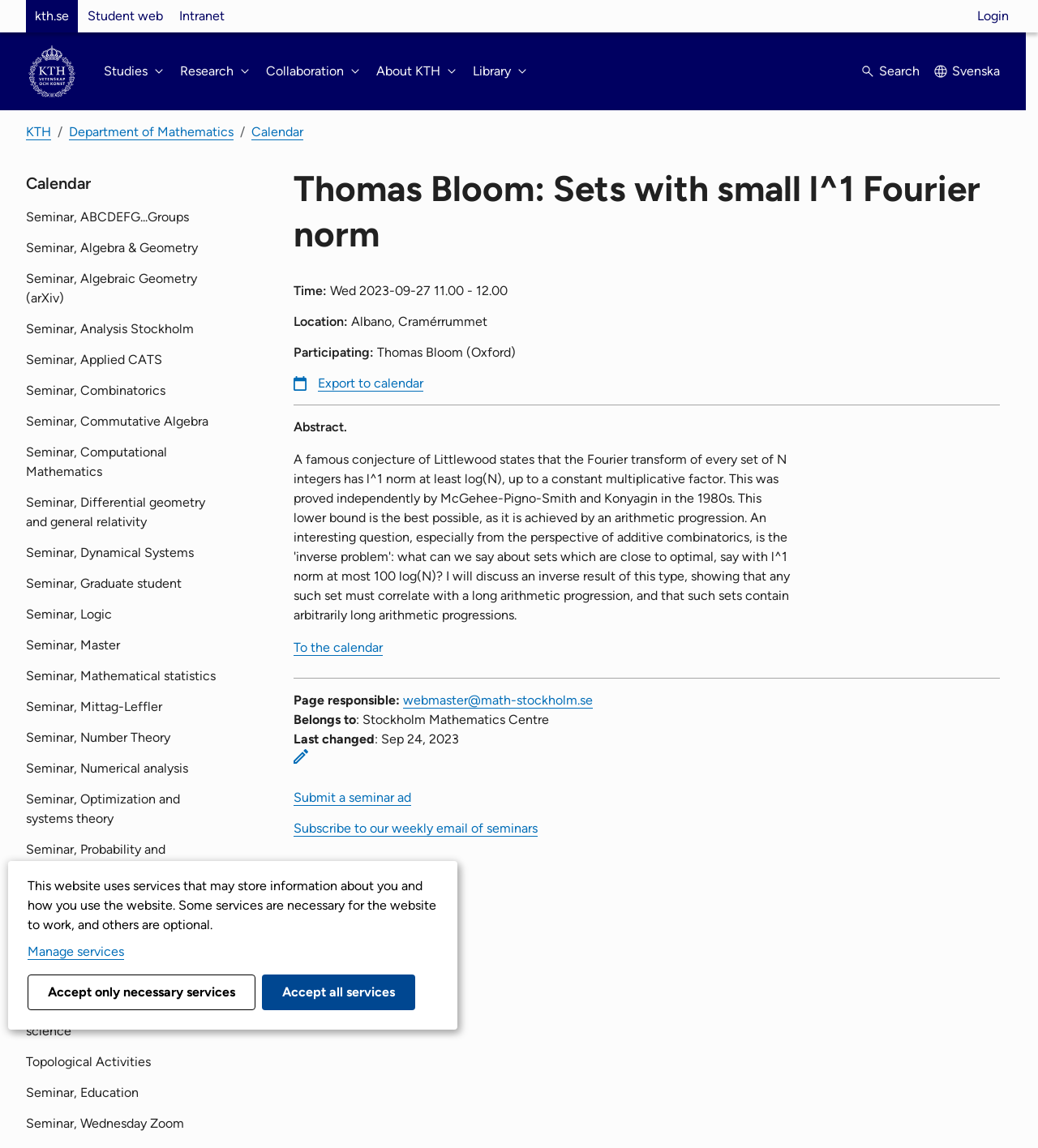For the given element description Seminar, Logic, determine the bounding box coordinates of the UI element. The coordinates should follow the format (top-left x, top-left y, bottom-right x, bottom-right y) and be within the range of 0 to 1.

[0.025, 0.522, 0.22, 0.548]